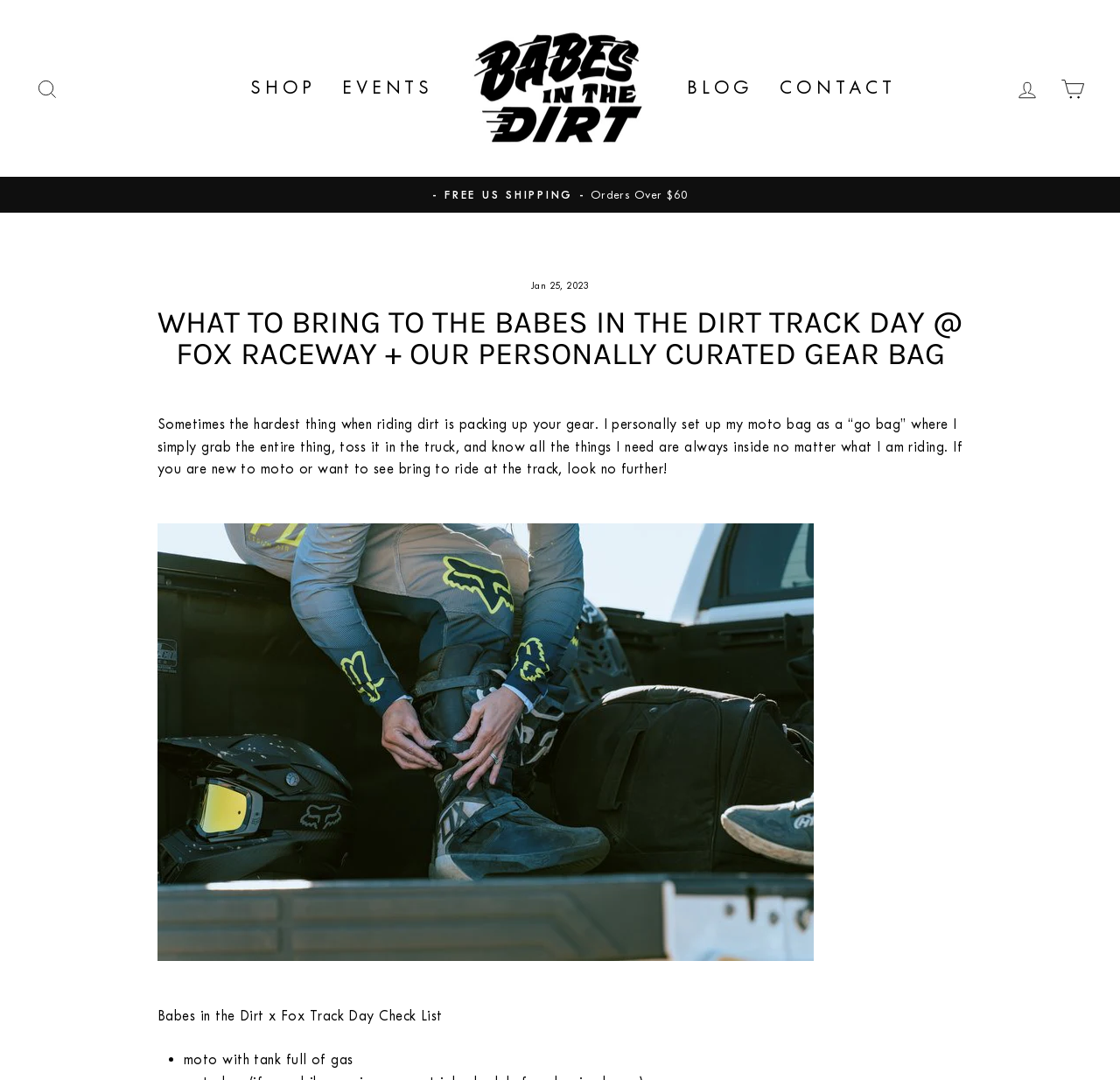Based on what you see in the screenshot, provide a thorough answer to this question: What is the name of the organization hosting the event?

The webpage mentions 'Babes in the Dirt x Fox Track Day Check List', indicating that the organization hosting the event is Babes in the Dirt.